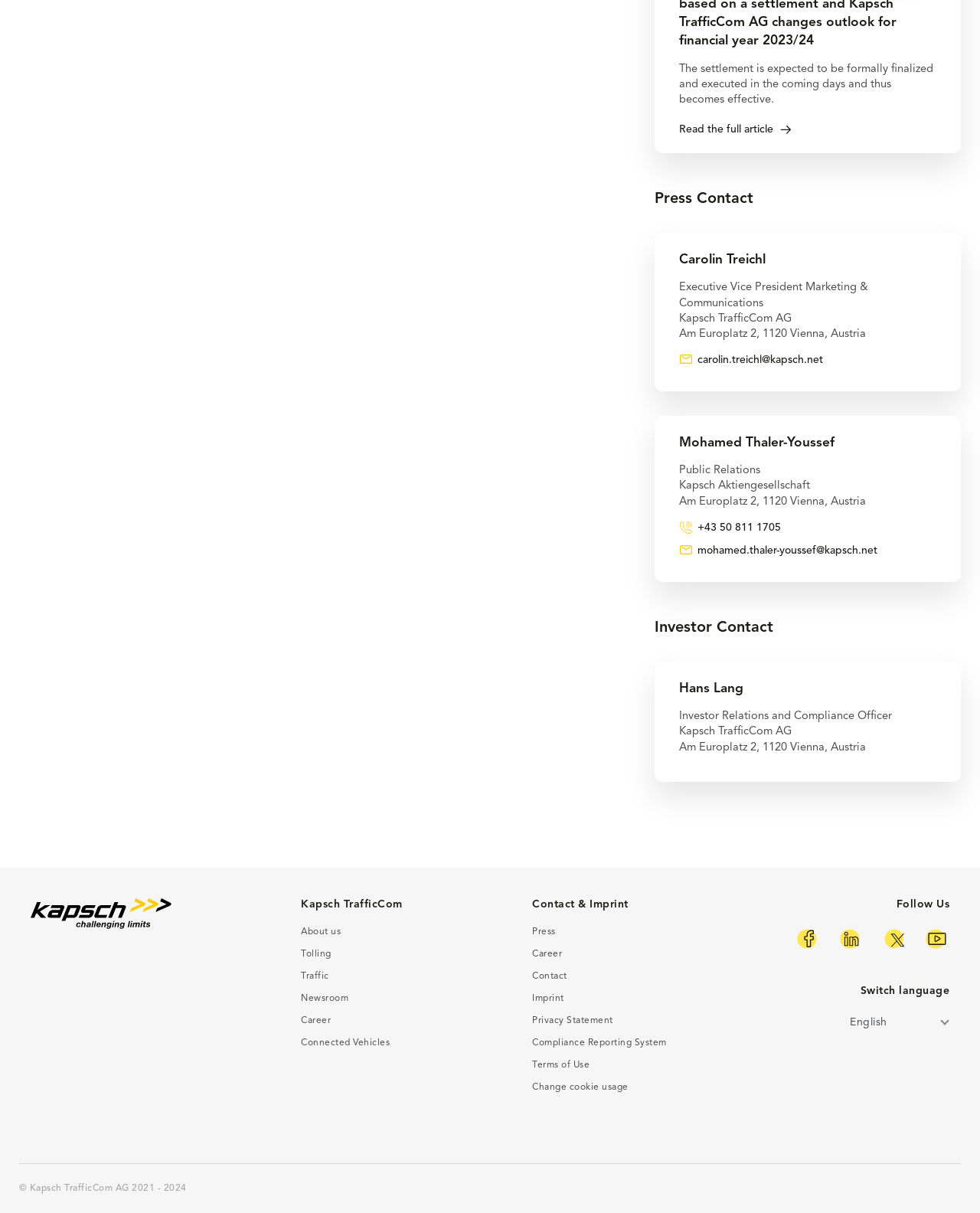Highlight the bounding box coordinates of the element you need to click to perform the following instruction: "Contact Carolin Treichl."

[0.693, 0.292, 0.956, 0.301]